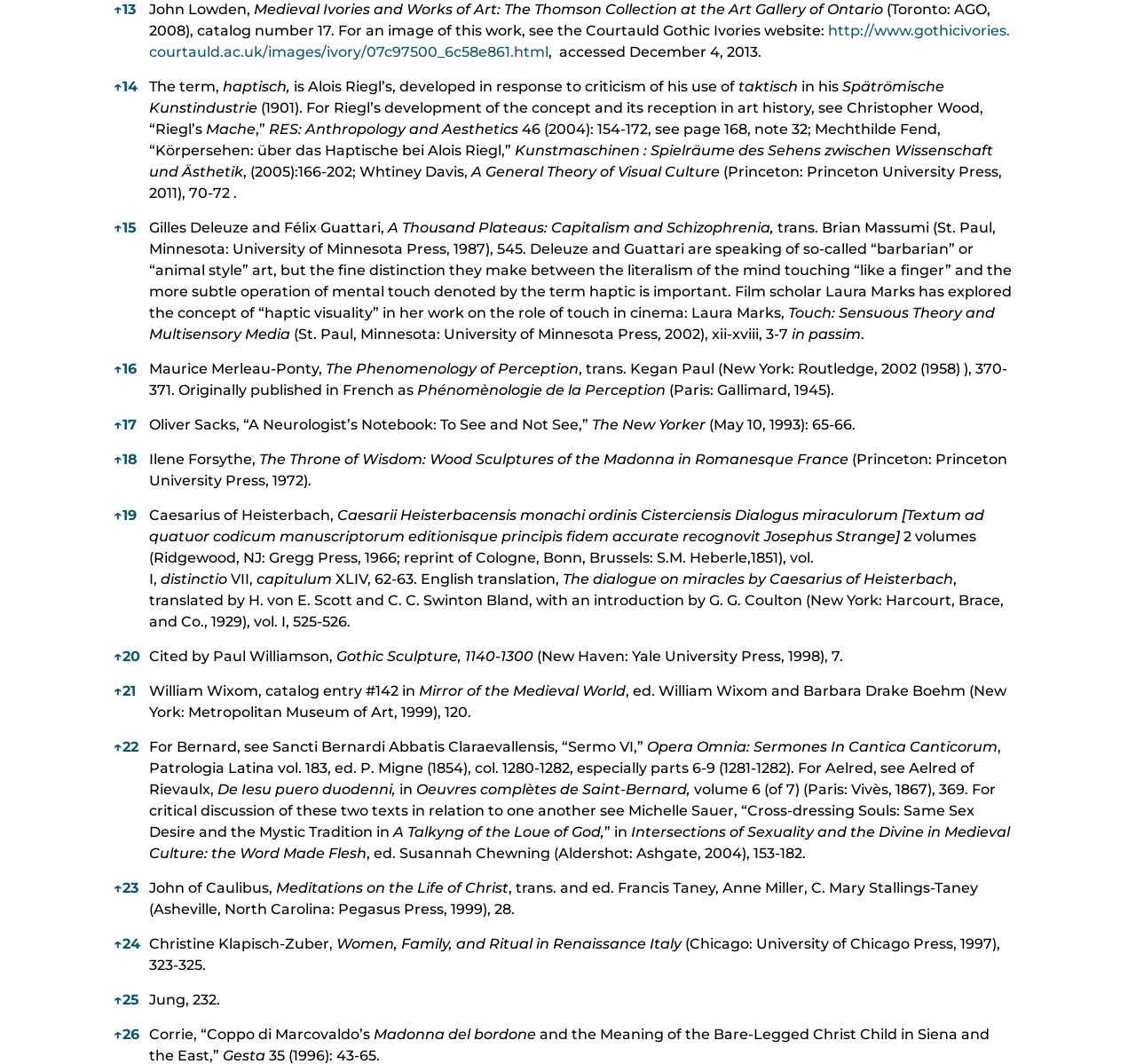Using the image as a reference, answer the following question in as much detail as possible:
Are the references primarily from the 20th century?

Based on the publication dates mentioned in the references, it appears that the majority of them are from the 20th century. This suggests that the text is drawing on a body of existing research and scholarship in the field.